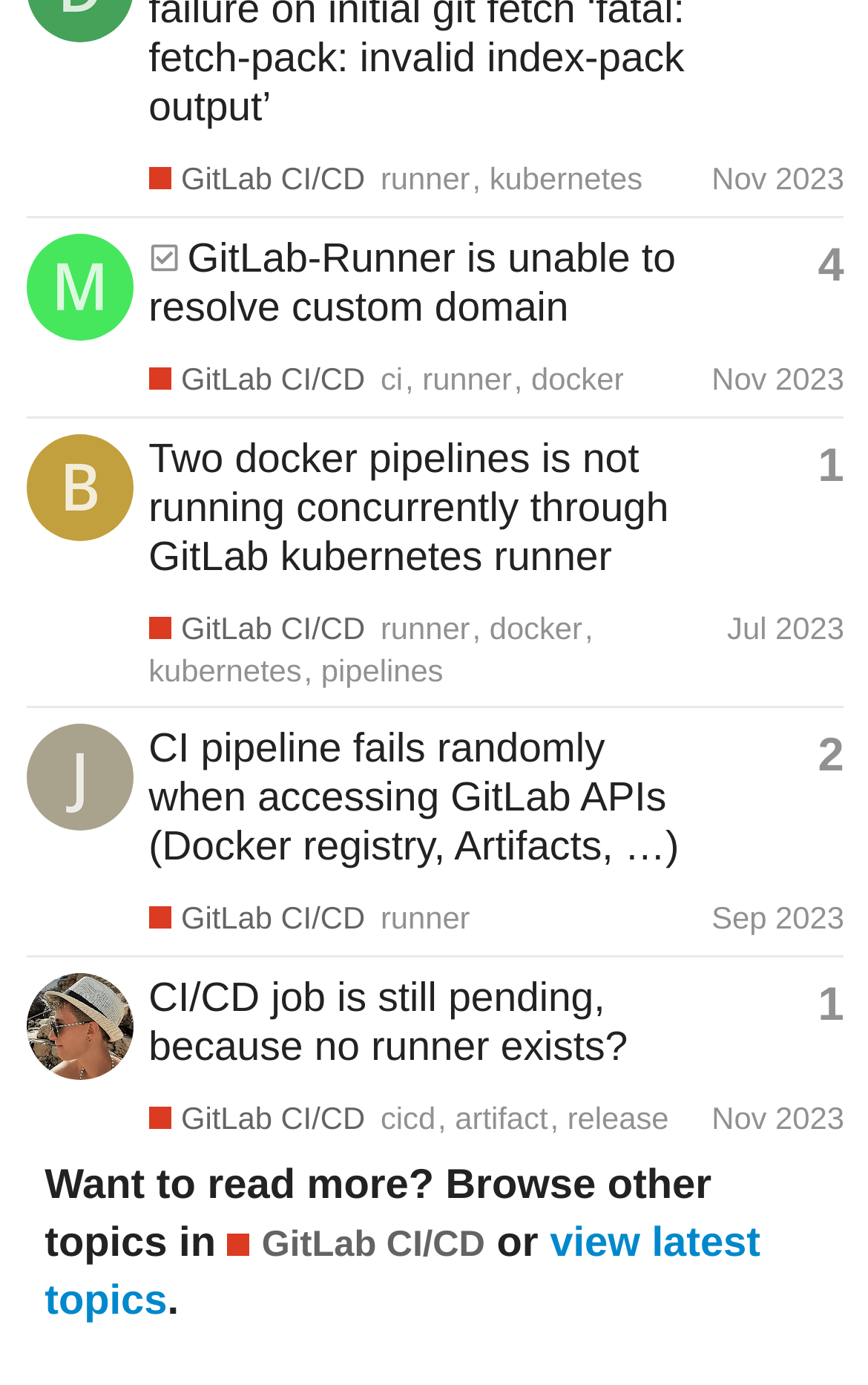Reply to the question below using a single word or brief phrase:
What is the latest topic in the list?

CI/CD job is still pending, because no runner exists?